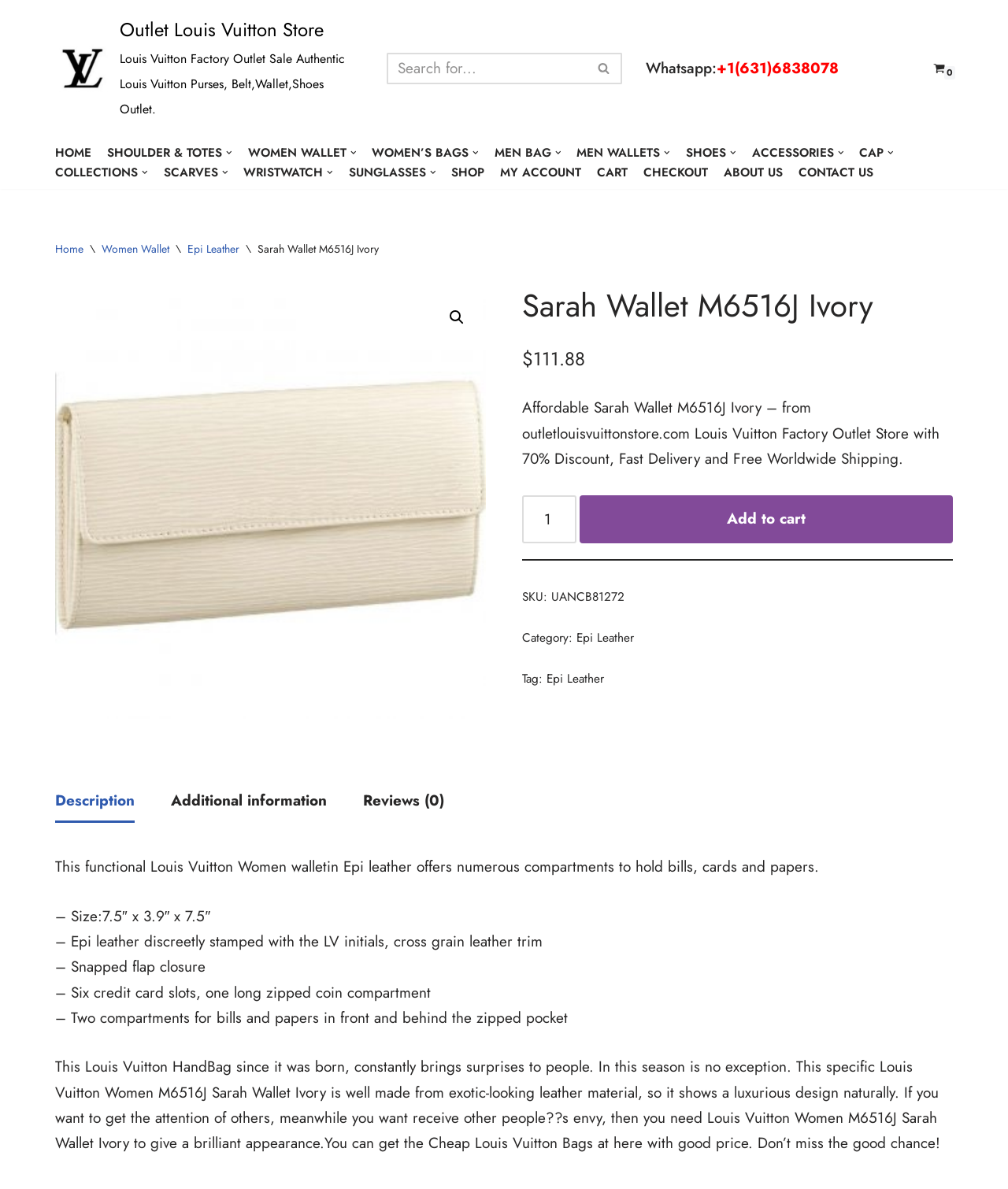Please find and provide the title of the webpage.

Sarah Wallet M6516J Ivory